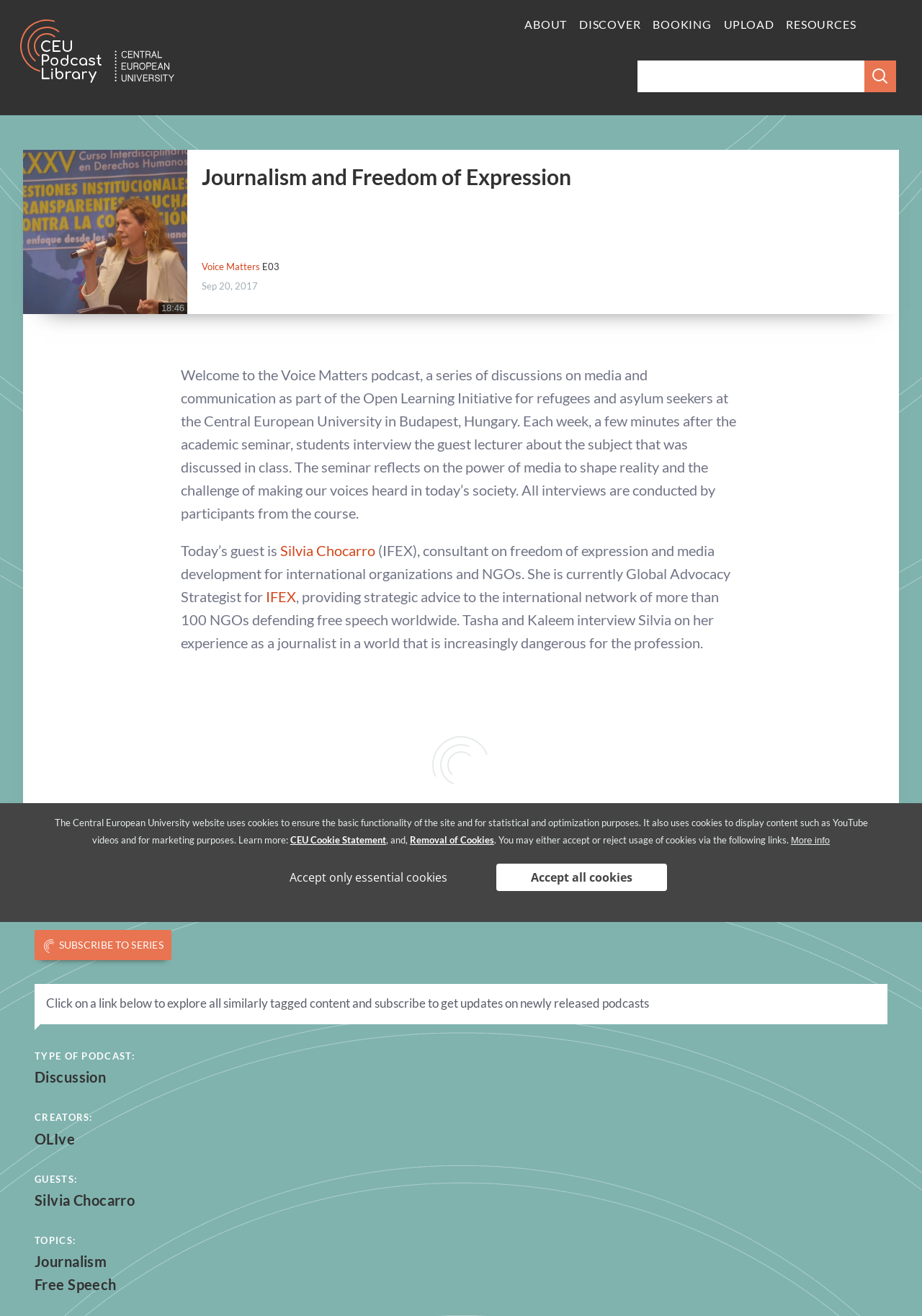What is the name of the organization that provides strategic advice?
Refer to the image and give a detailed response to the question.

I found the answer by looking at the article section, where it says '...providing strategic advice to the international network of more than 100 NGOs defending free speech worldwide, Tasha and Kaleem interview Silvia on her experience as a journalist in a world that is increasingly dangerous for the profession, she is currently Global Advocacy Strategist for IFEX...'.